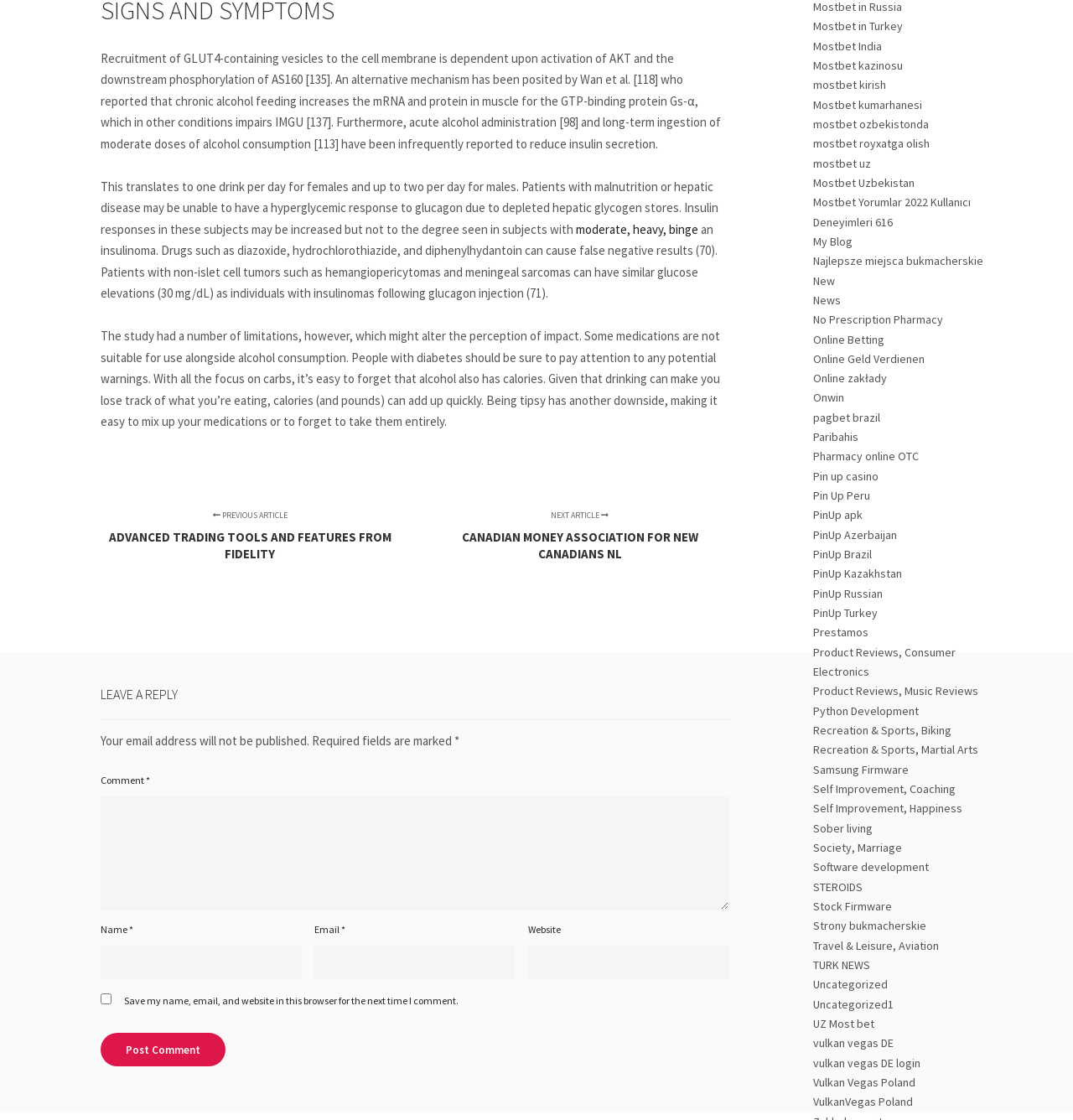Kindly provide the bounding box coordinates of the section you need to click on to fulfill the given instruction: "Visit CoinTracking store page".

None